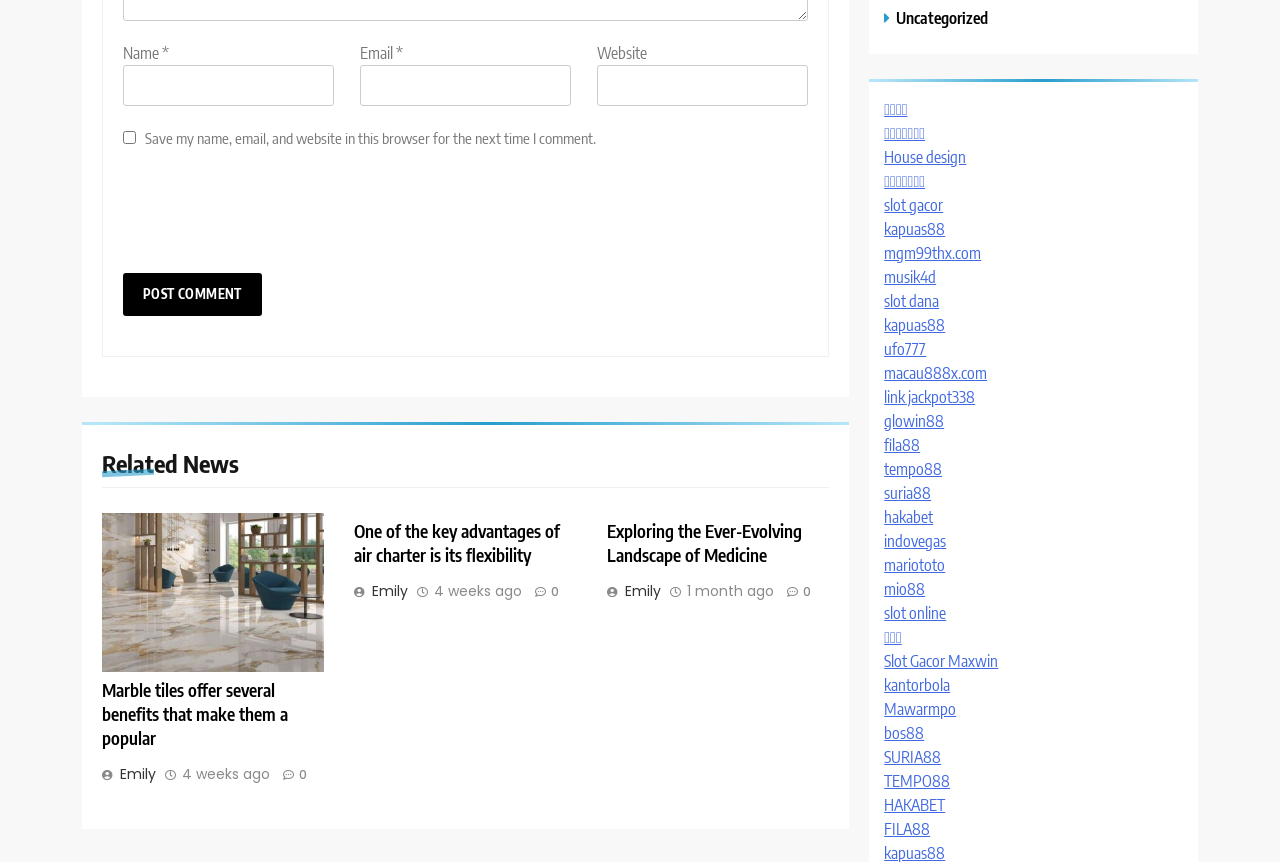Given the webpage screenshot, identify the bounding box of the UI element that matches this description: "Slot Gacor Maxwin".

[0.691, 0.755, 0.78, 0.778]